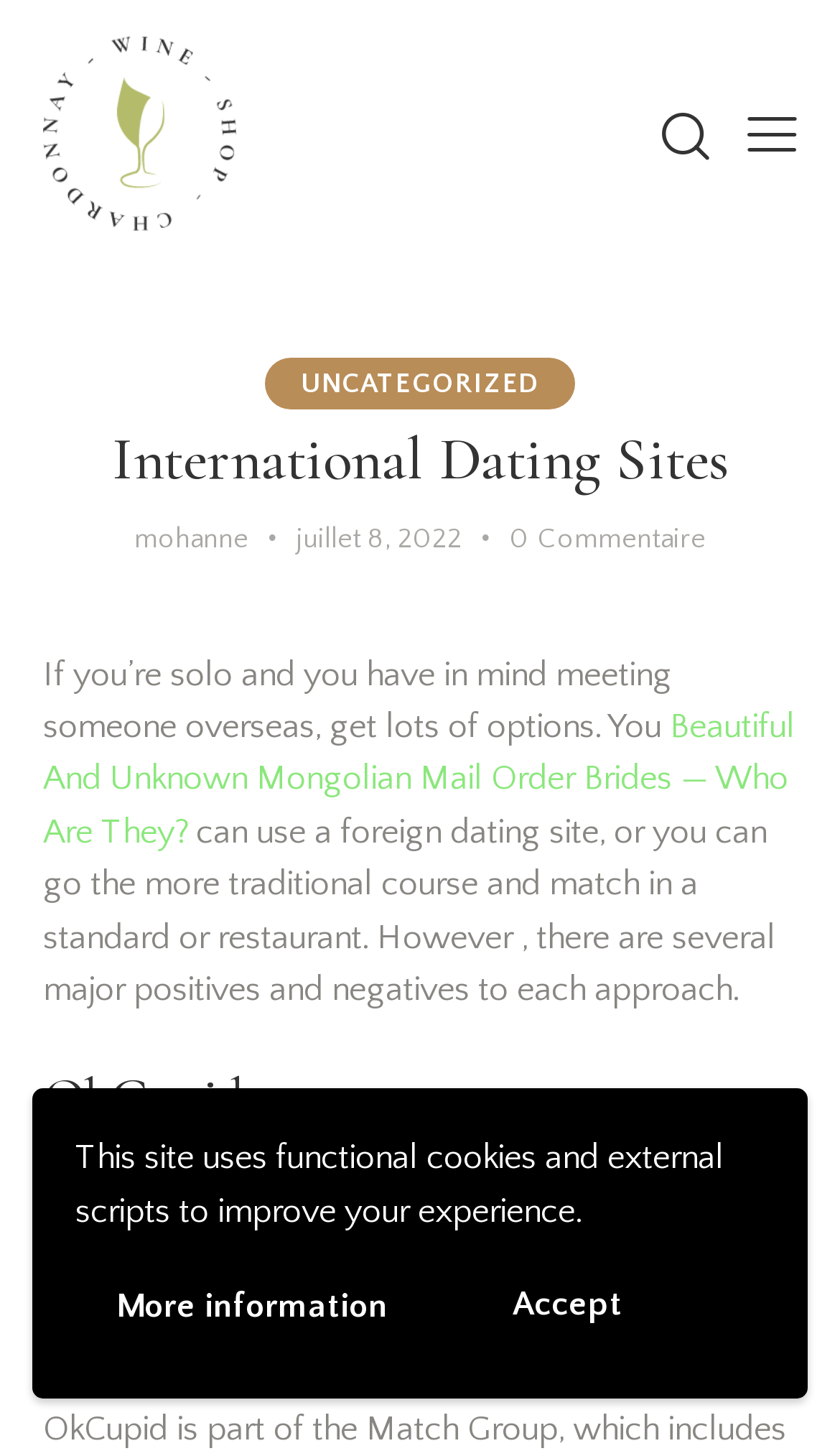Please respond to the question with a concise word or phrase:
How many links are there in the top navigation?

3